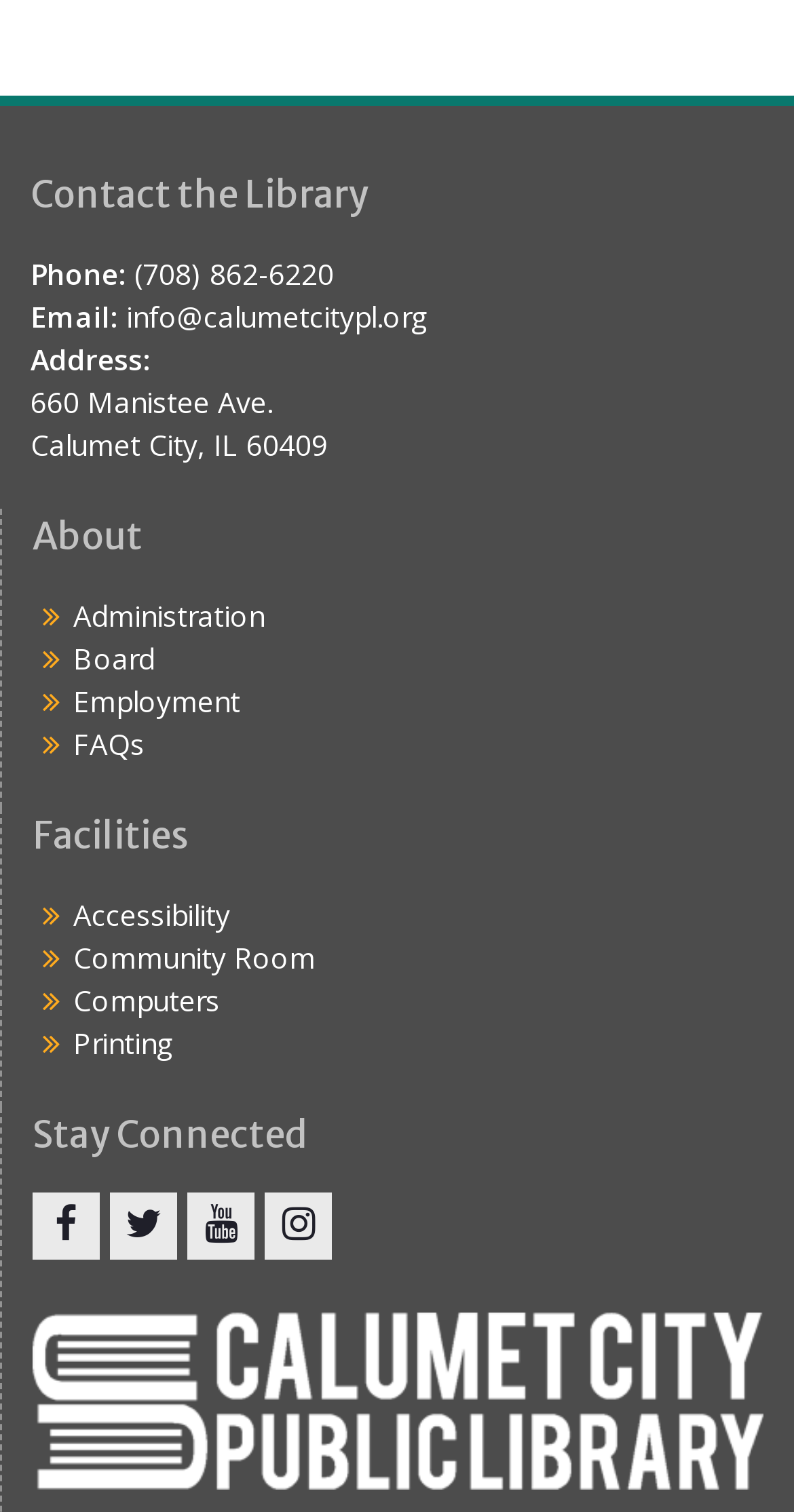Locate the coordinates of the bounding box for the clickable region that fulfills this instruction: "Call the library".

[0.169, 0.168, 0.421, 0.194]